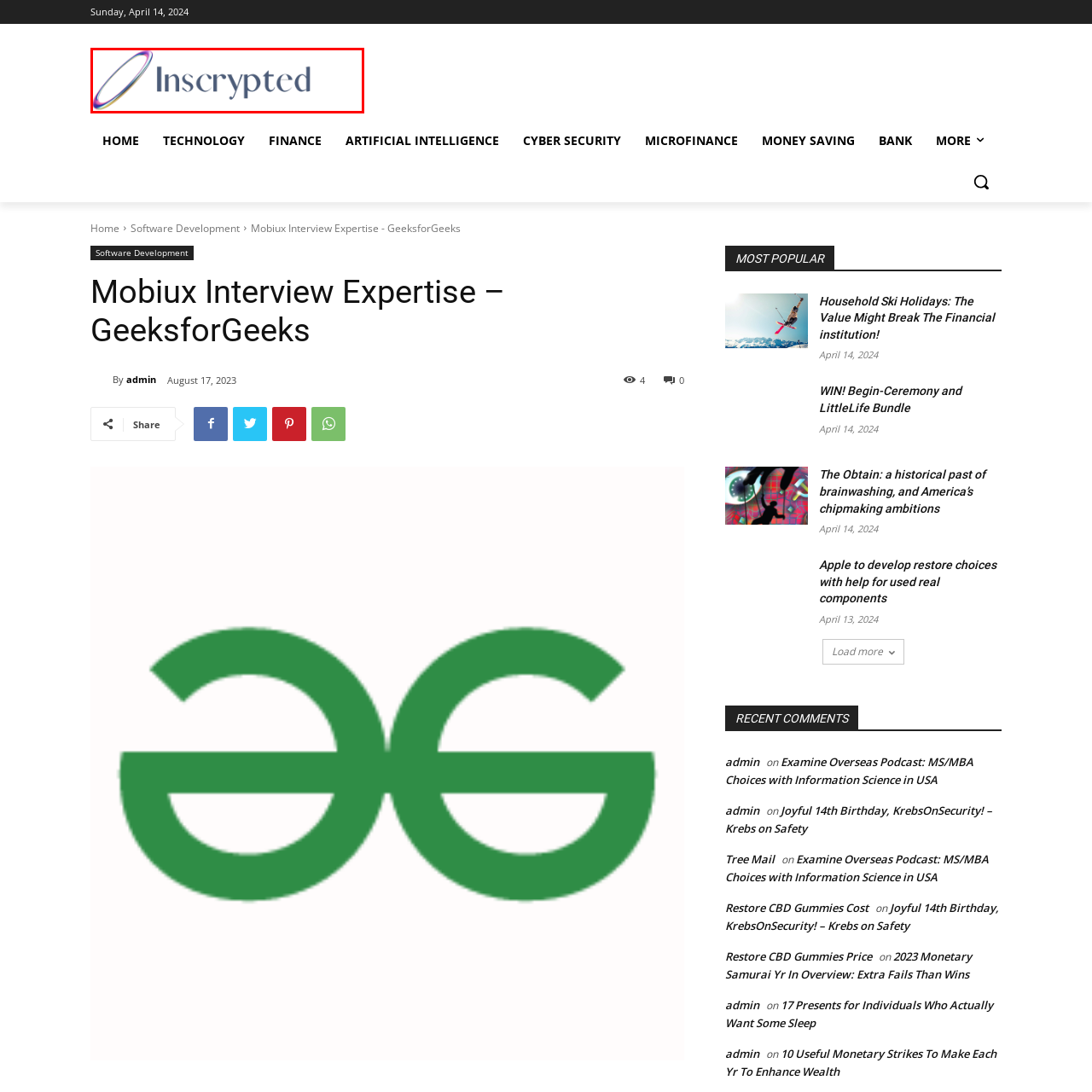Examine the portion within the green circle, What is the purpose of the swirling element above the text? 
Reply succinctly with a single word or phrase.

Adds elegance and sophistication